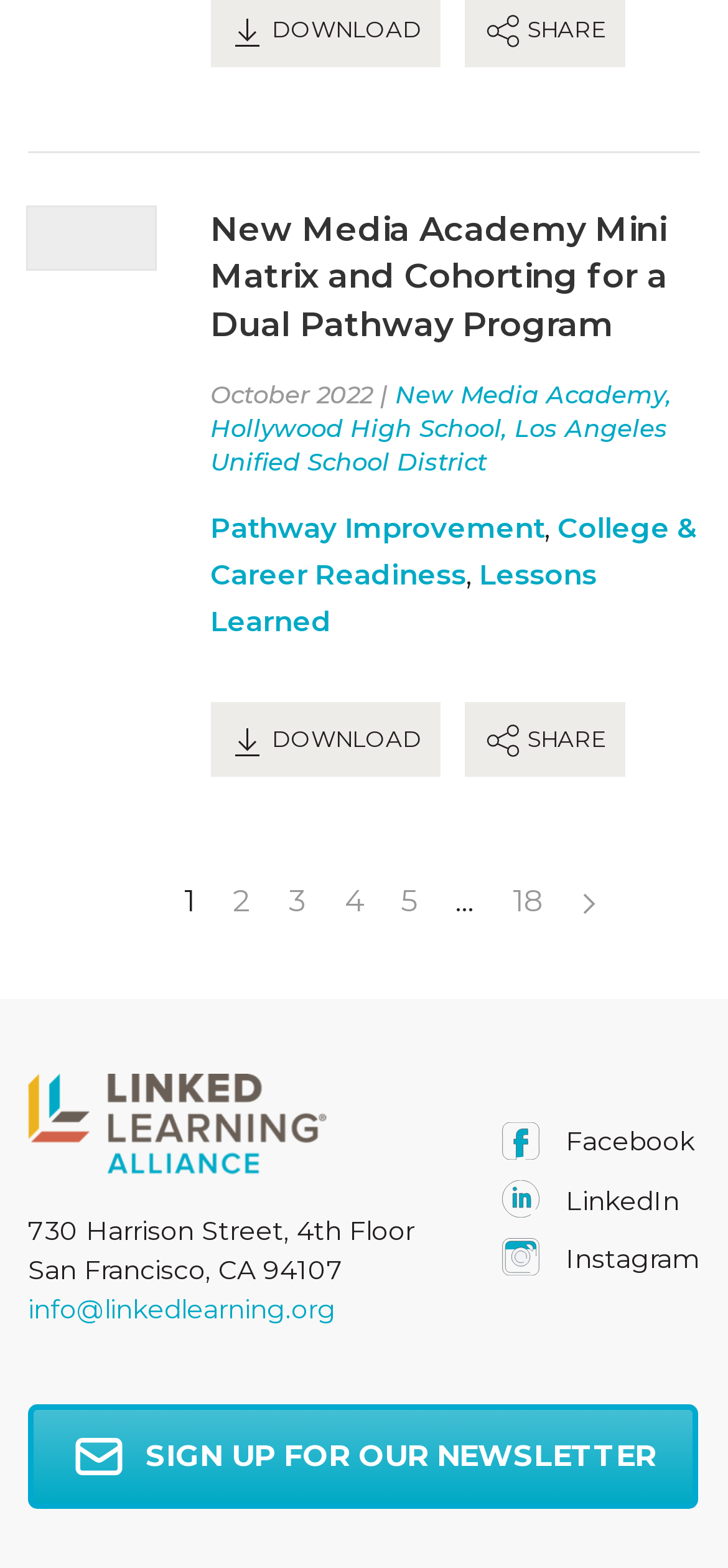Specify the bounding box coordinates (top-left x, top-left y, bottom-right x, bottom-right y) of the UI element in the screenshot that matches this description: Pathway Improvement

[0.288, 0.325, 0.747, 0.348]